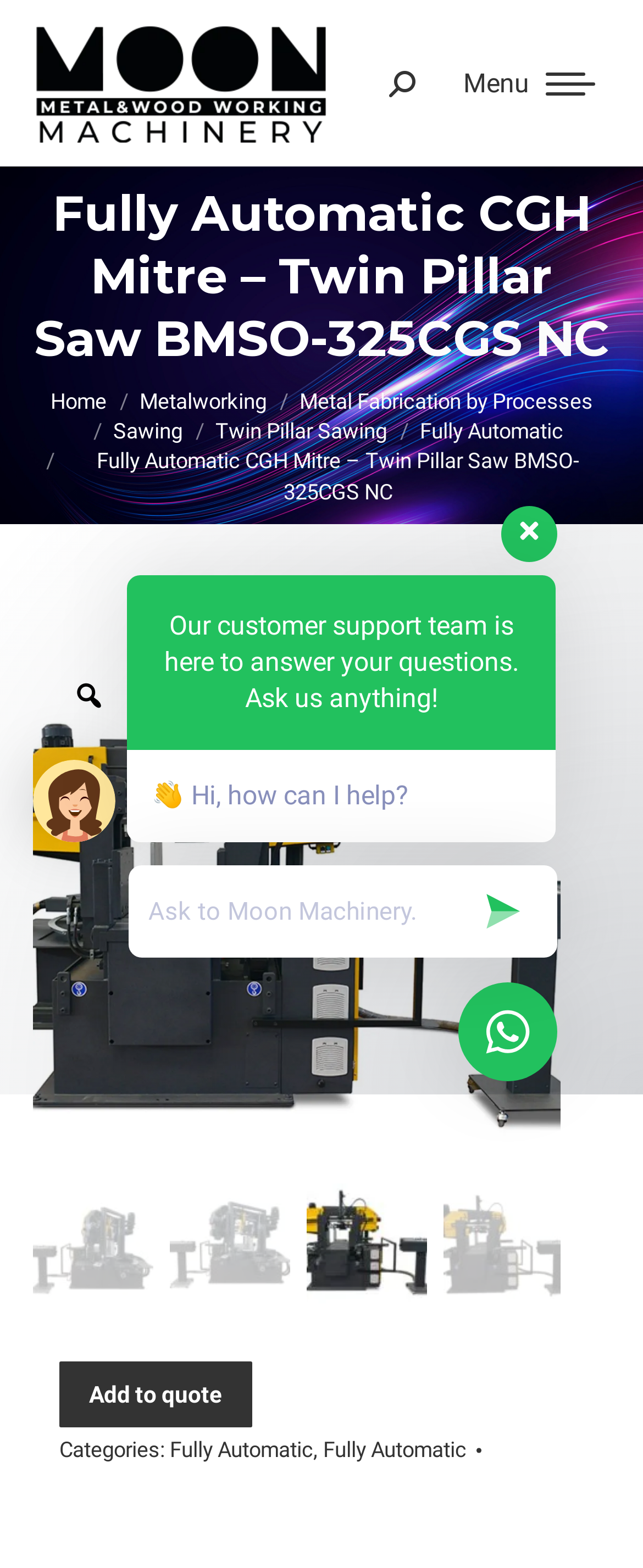What is the name of the machinery shown on this webpage?
Using the information from the image, provide a comprehensive answer to the question.

I determined the answer by looking at the heading element on the webpage, which clearly states the name of the machinery. The heading element is located at the top of the webpage and has a bounding box coordinate of [0.051, 0.117, 0.949, 0.237].